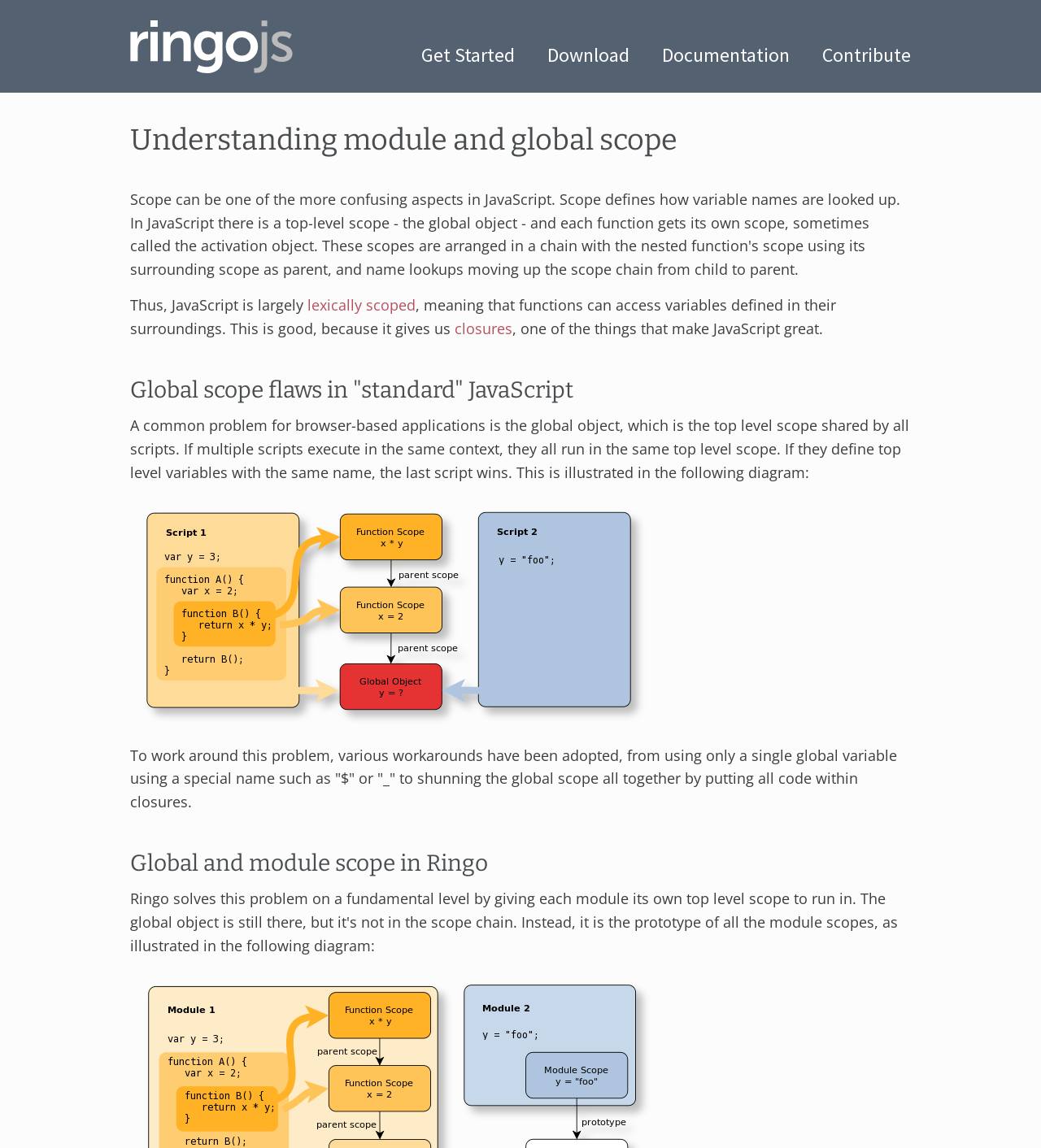How do developers work around the global scope problem?
From the screenshot, provide a brief answer in one word or phrase.

Using single global variable or closures